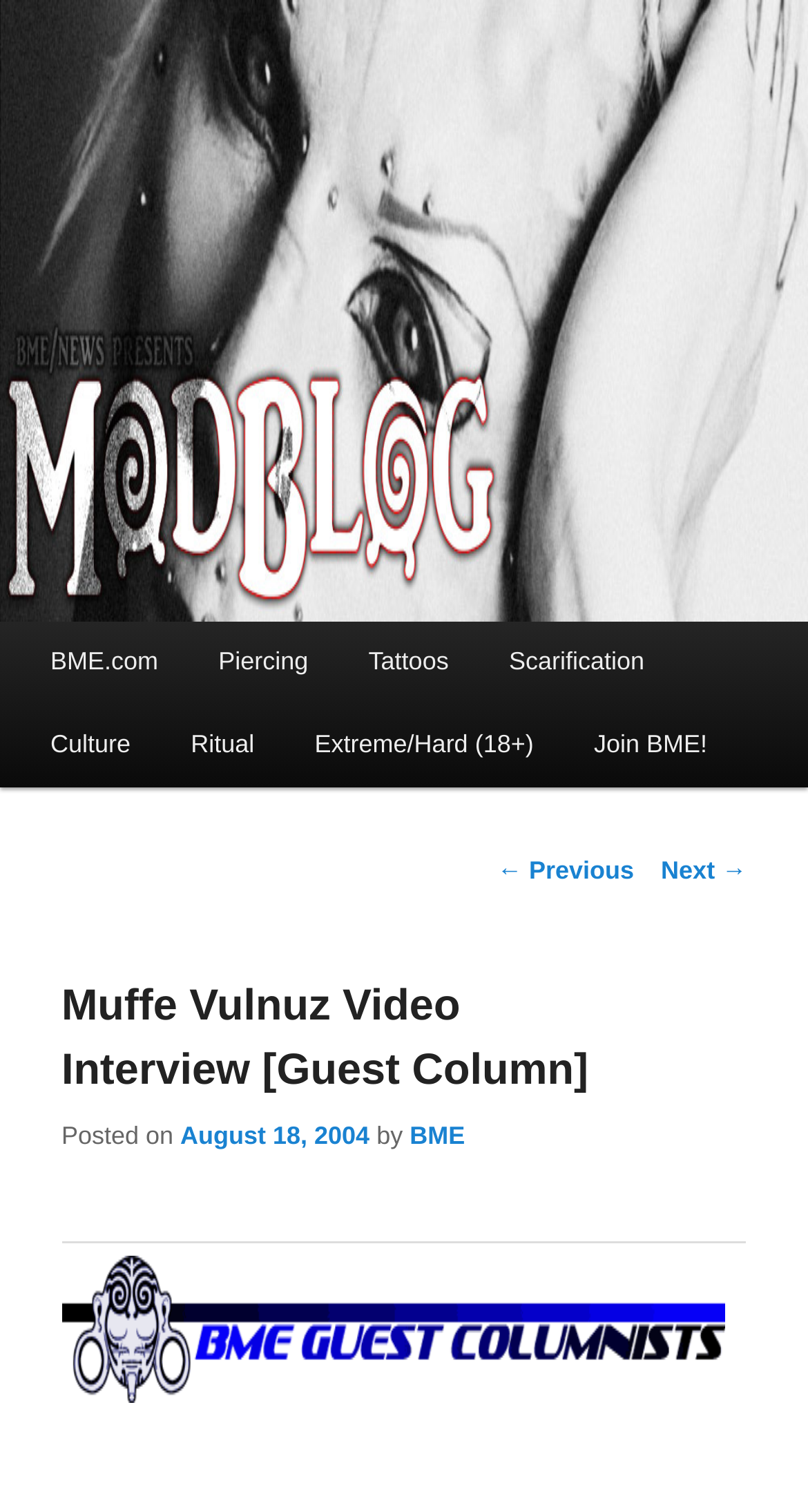Please determine the bounding box coordinates of the section I need to click to accomplish this instruction: "Read the 'Muffe Vulnuz Video Interview [Guest Column]' article".

[0.076, 0.623, 0.924, 0.739]